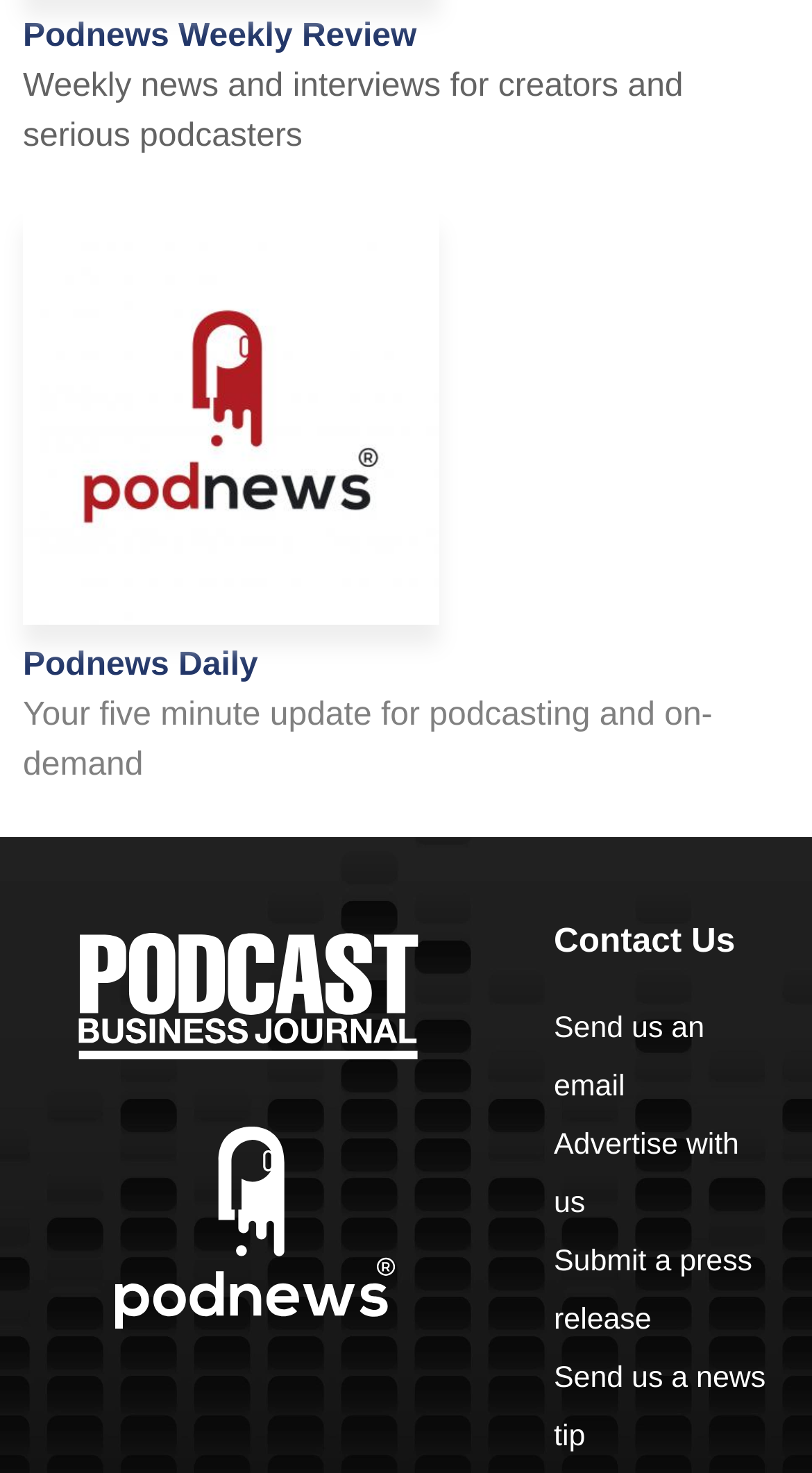Bounding box coordinates should be provided in the format (top-left x, top-left y, bottom-right x, bottom-right y) with all values between 0 and 1. Identify the bounding box for this UI element: Send us an email

[0.682, 0.687, 0.868, 0.749]